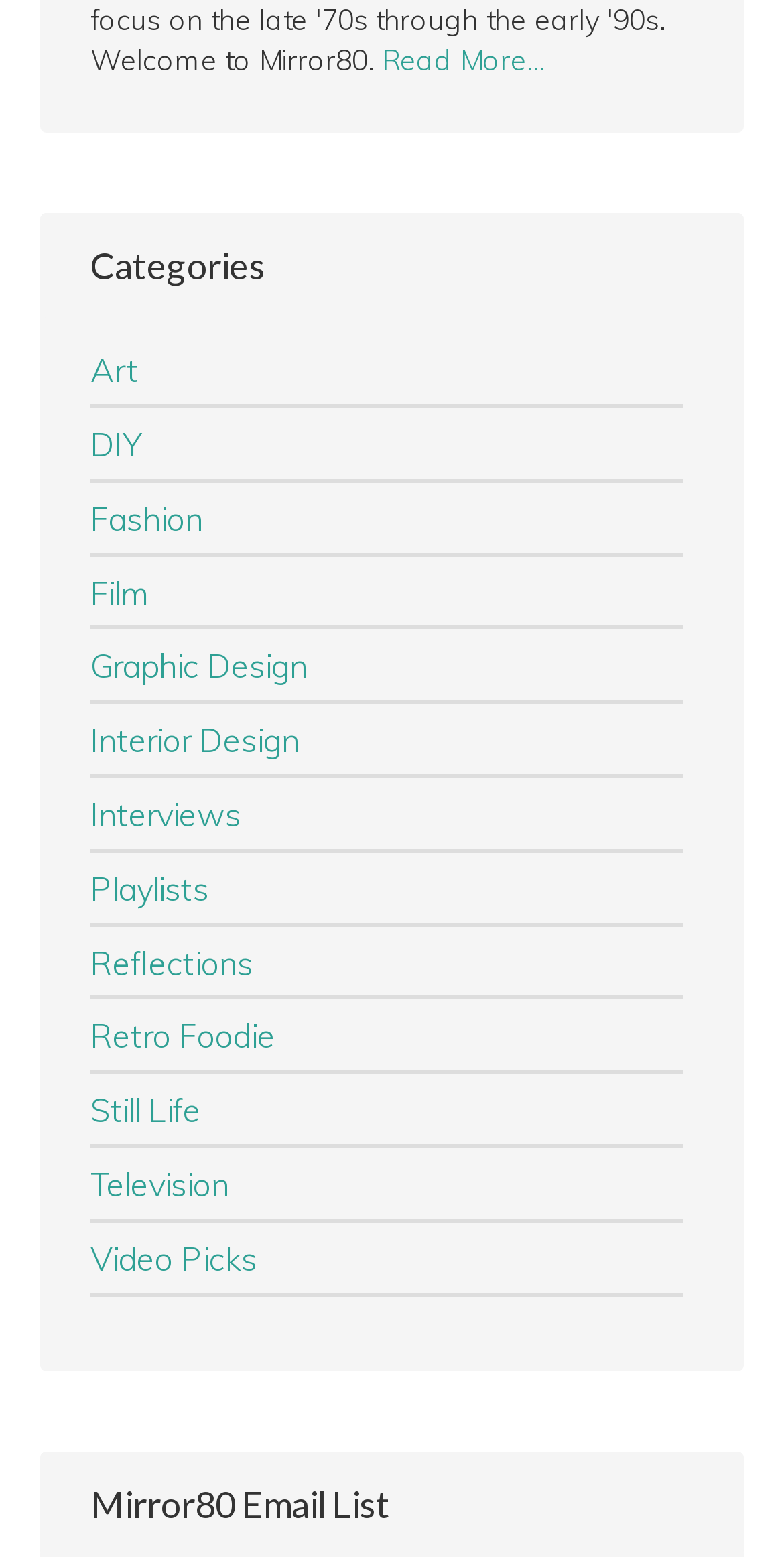Please identify the bounding box coordinates of the area I need to click to accomplish the following instruction: "visit NetBSD".

None